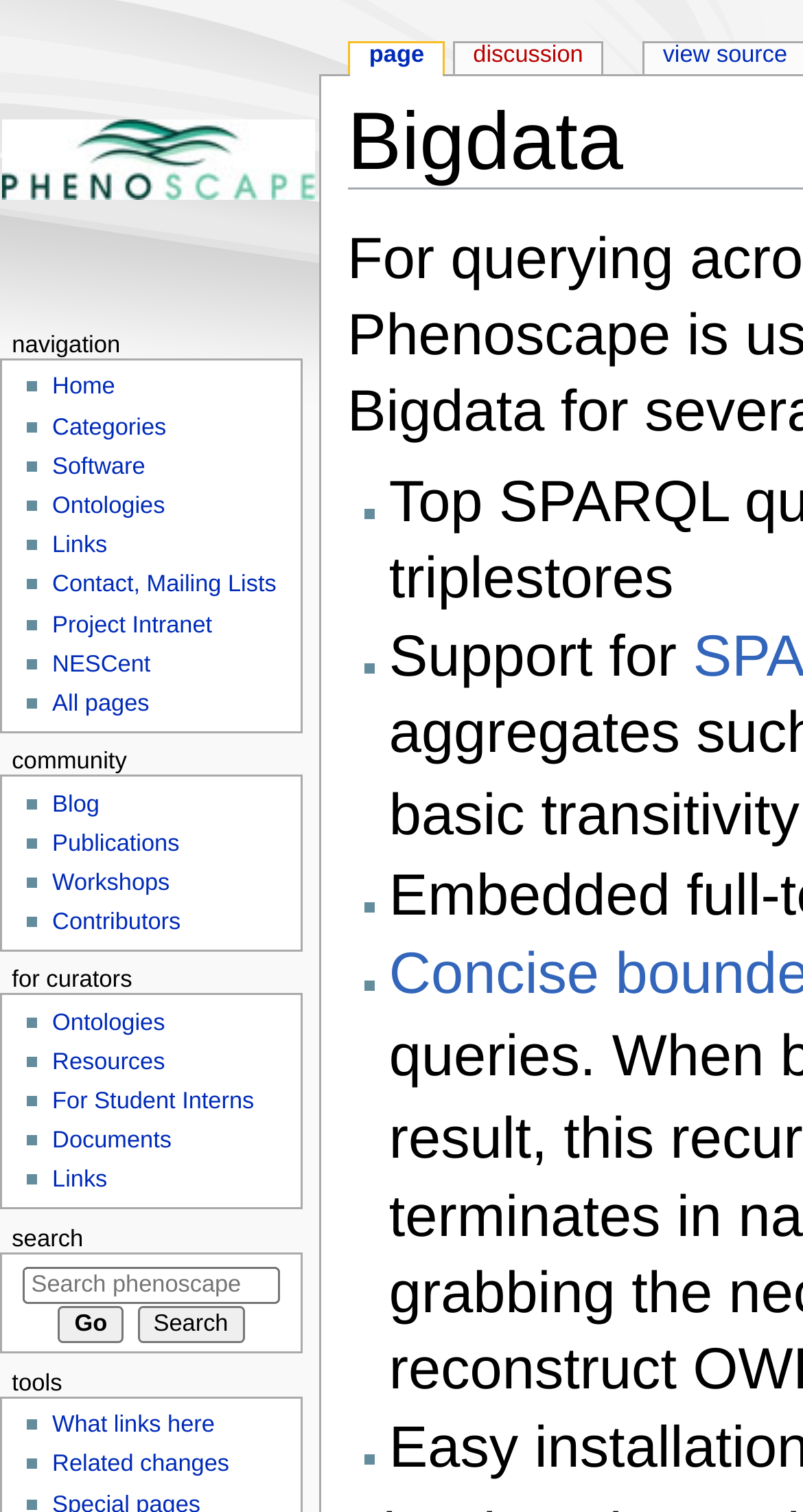What is the text next to the 'Jump to:' link?
Please provide a detailed and thorough answer to the question.

I found the StaticText element next to the 'Jump to:' link, which contains the text ','.